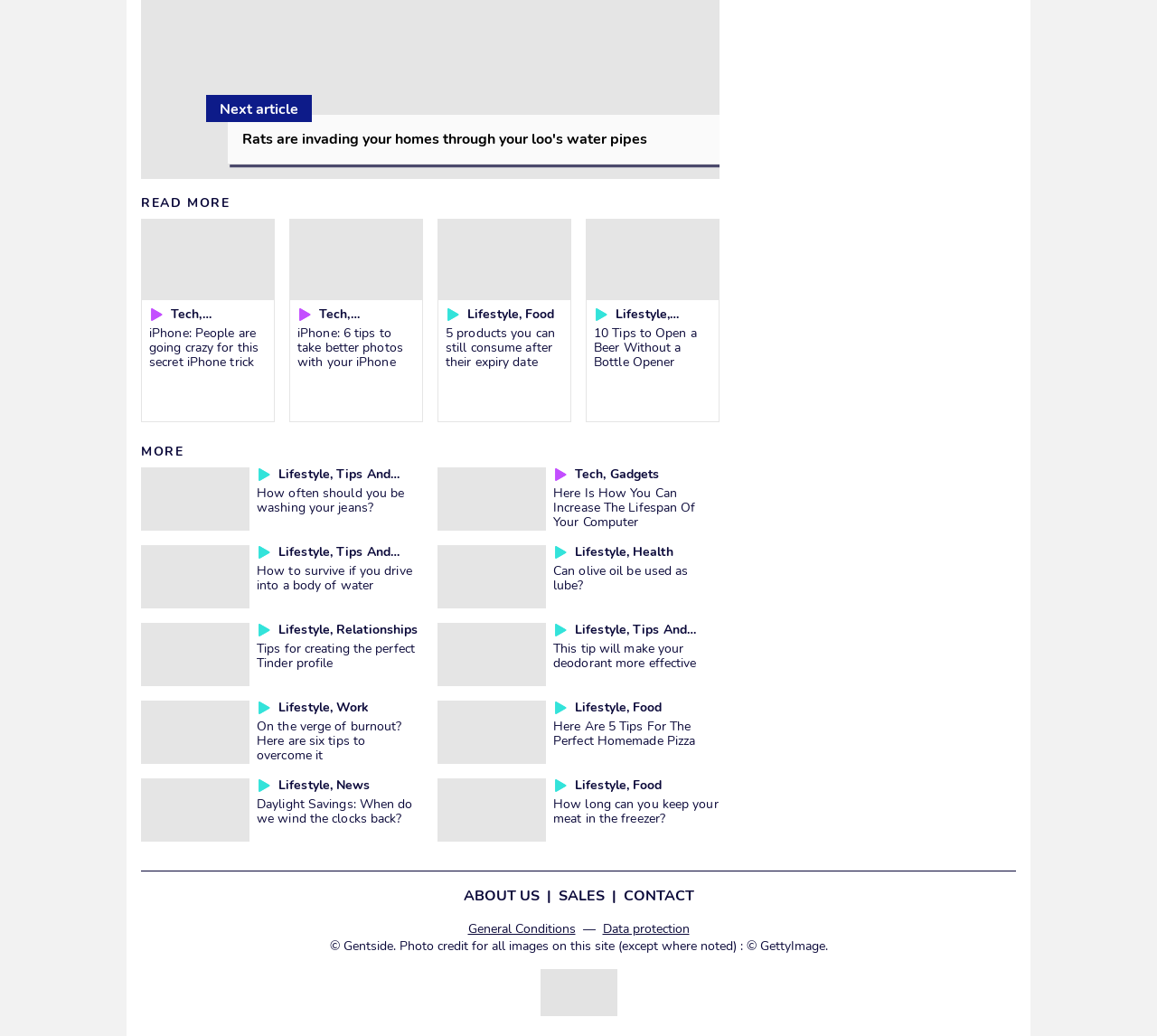Locate the bounding box coordinates of the clickable part needed for the task: "Go to the ABOUT US page".

[0.4, 0.855, 0.466, 0.874]